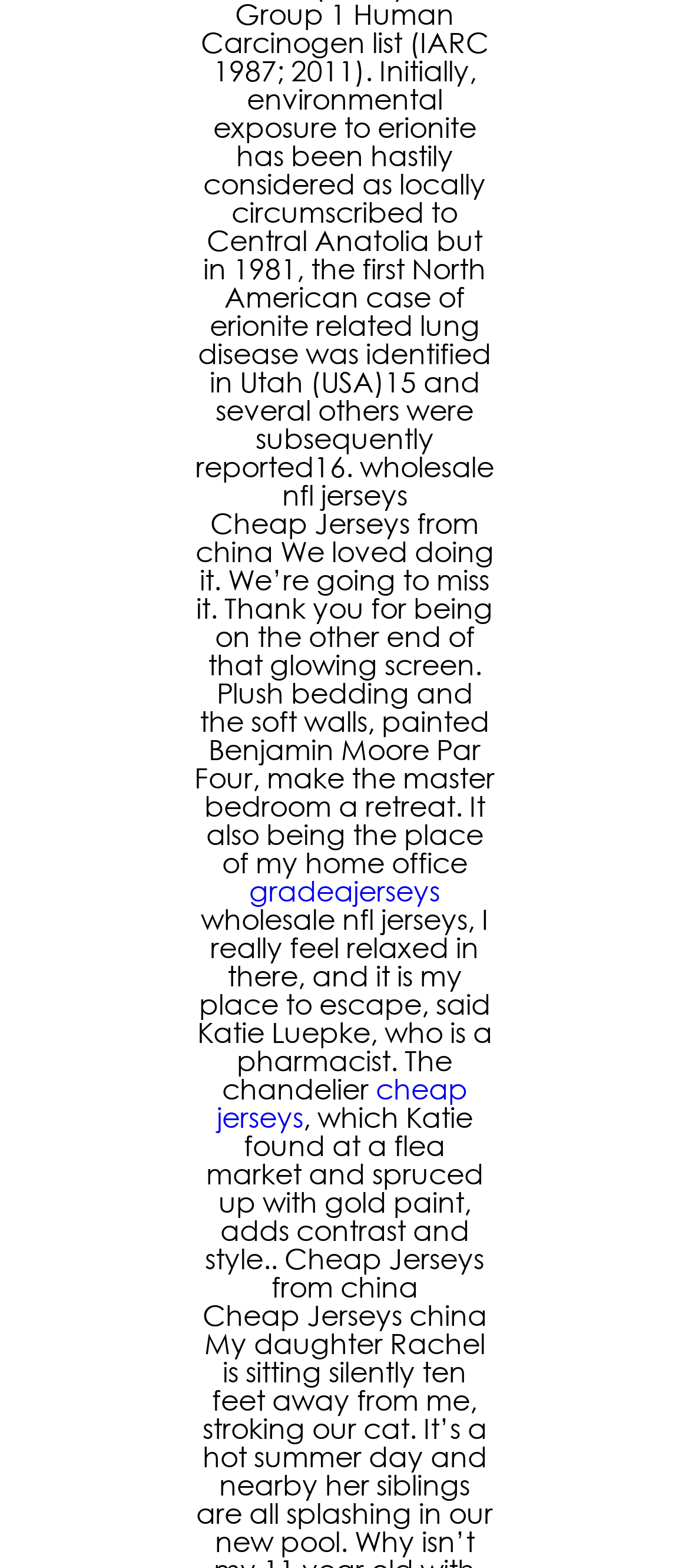Determine the bounding box coordinates for the HTML element mentioned in the following description: "gradeajerseys". The coordinates should be a list of four floats ranging from 0 to 1, represented as [left, top, right, bottom].

[0.362, 0.556, 0.638, 0.579]